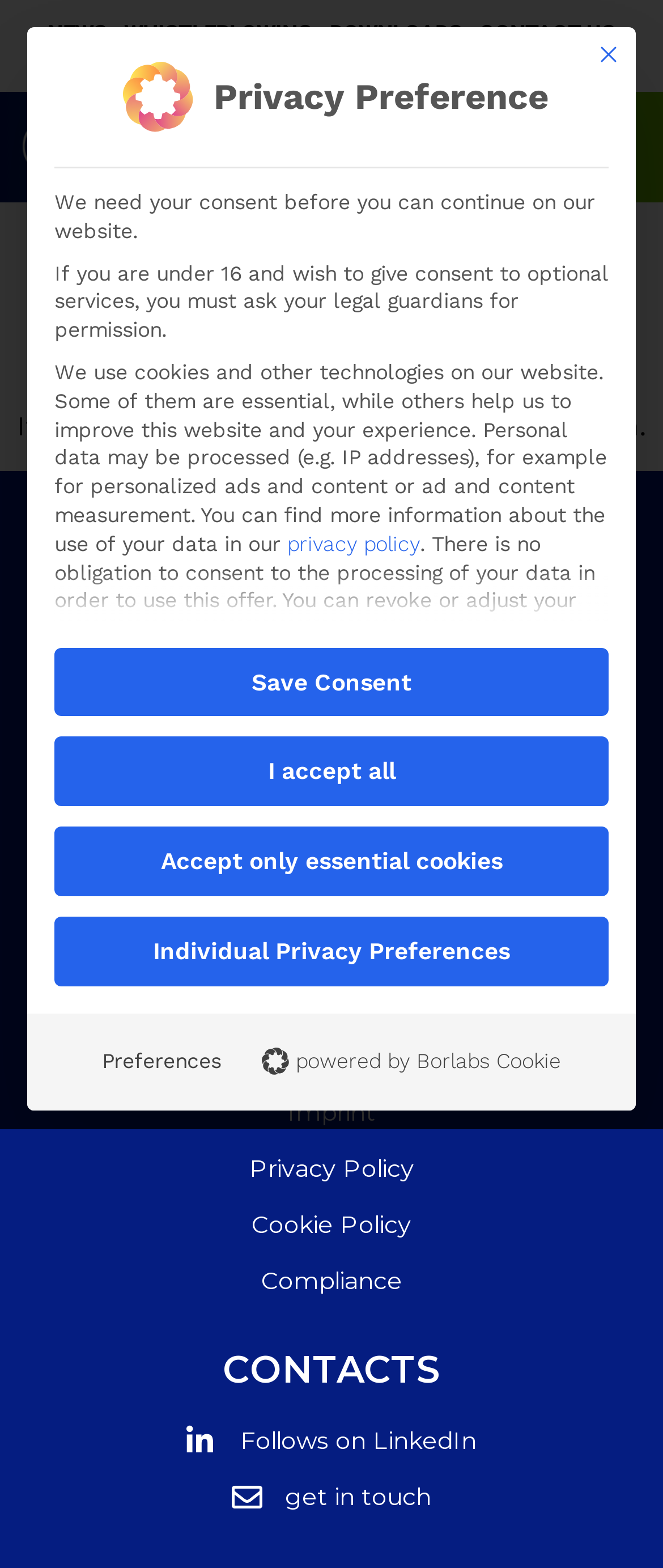Provide the bounding box coordinates of the area you need to click to execute the following instruction: "Follow on LinkedIn".

[0.0, 0.908, 1.0, 0.93]